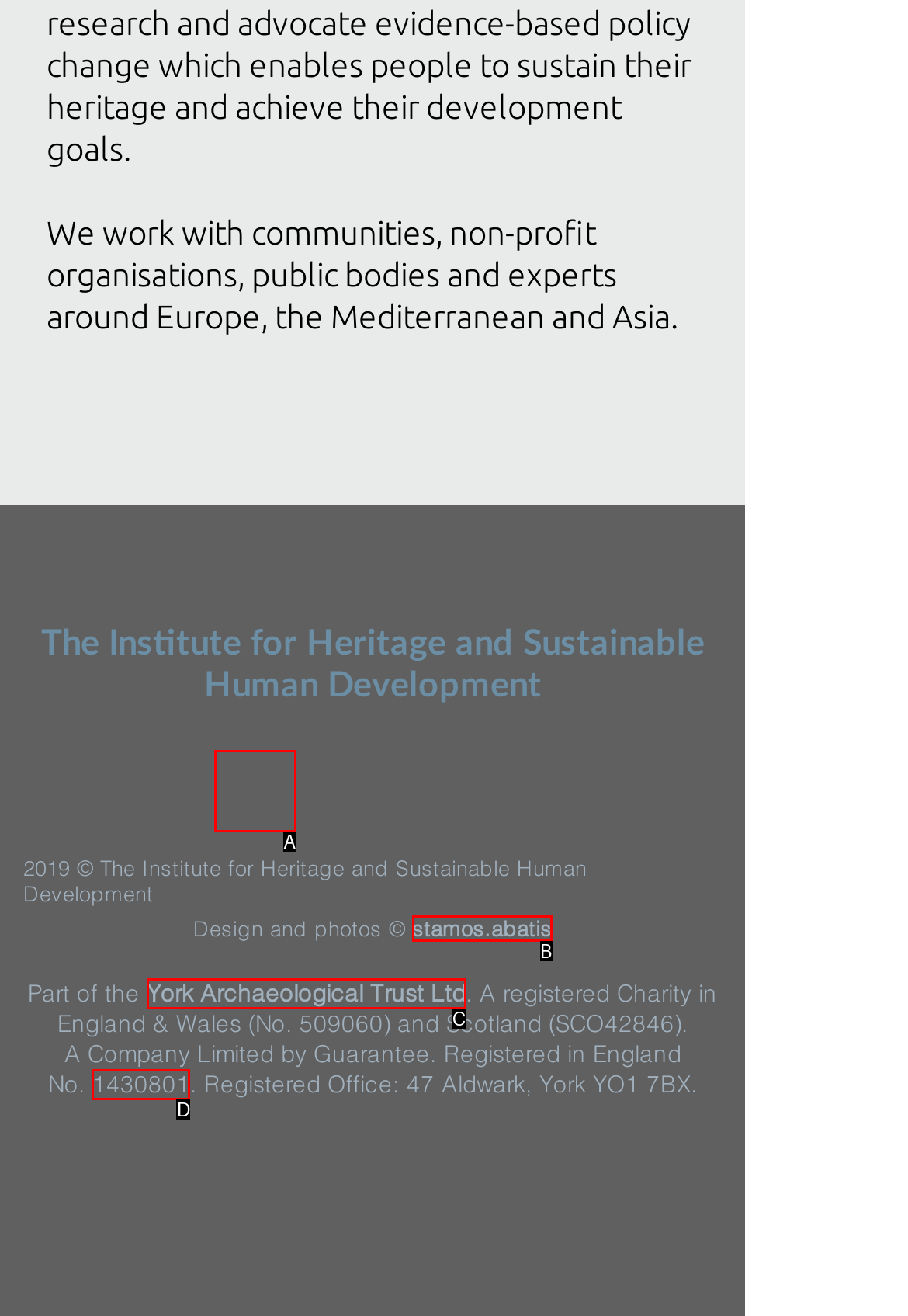From the choices given, find the HTML element that matches this description: stamos.abatis. Answer with the letter of the selected option directly.

B